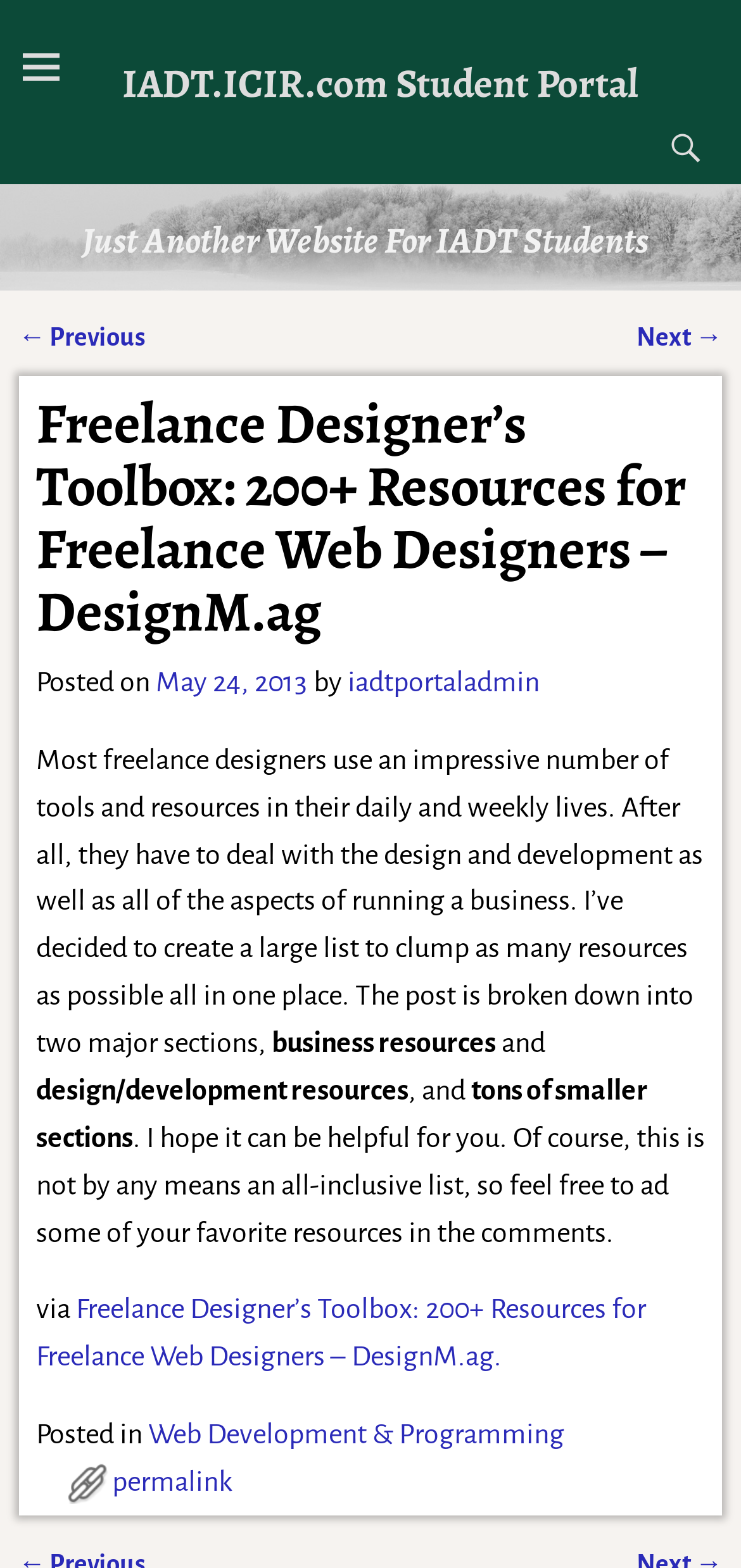Locate the bounding box coordinates of the UI element described by: "name="s" placeholder="Search for:"". Provide the coordinates as four float numbers between 0 and 1, formatted as [left, top, right, bottom].

[0.877, 0.079, 0.969, 0.11]